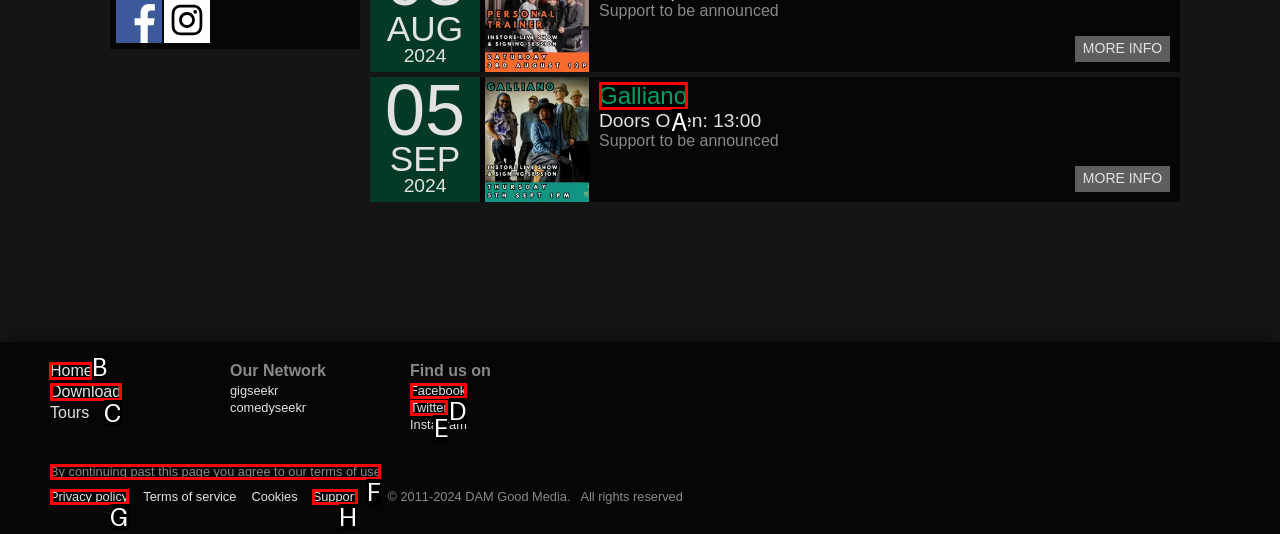Given the task: Go to Home page, point out the letter of the appropriate UI element from the marked options in the screenshot.

B